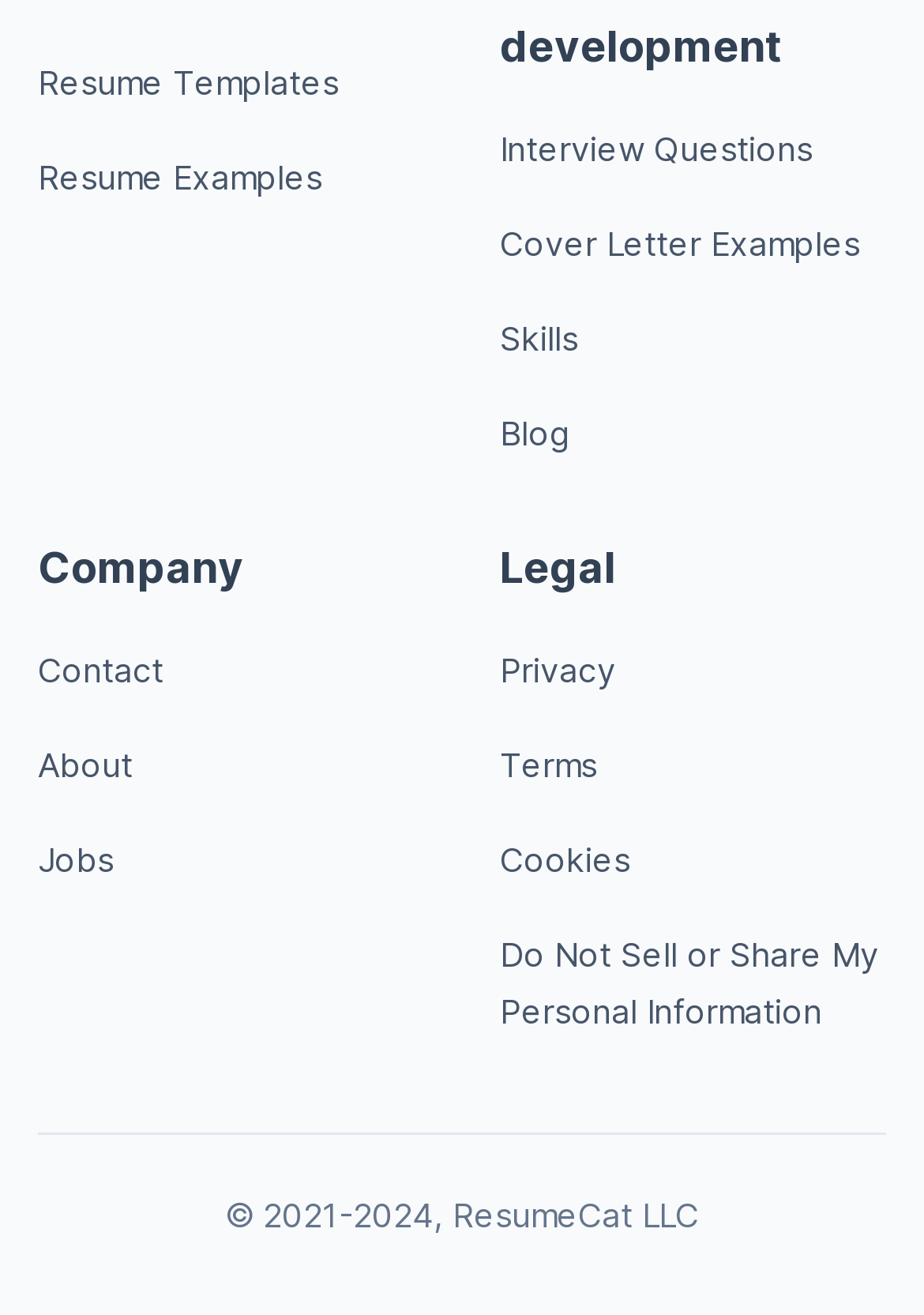Please pinpoint the bounding box coordinates for the region I should click to adhere to this instruction: "Explore the blog".

[0.541, 0.314, 0.618, 0.345]